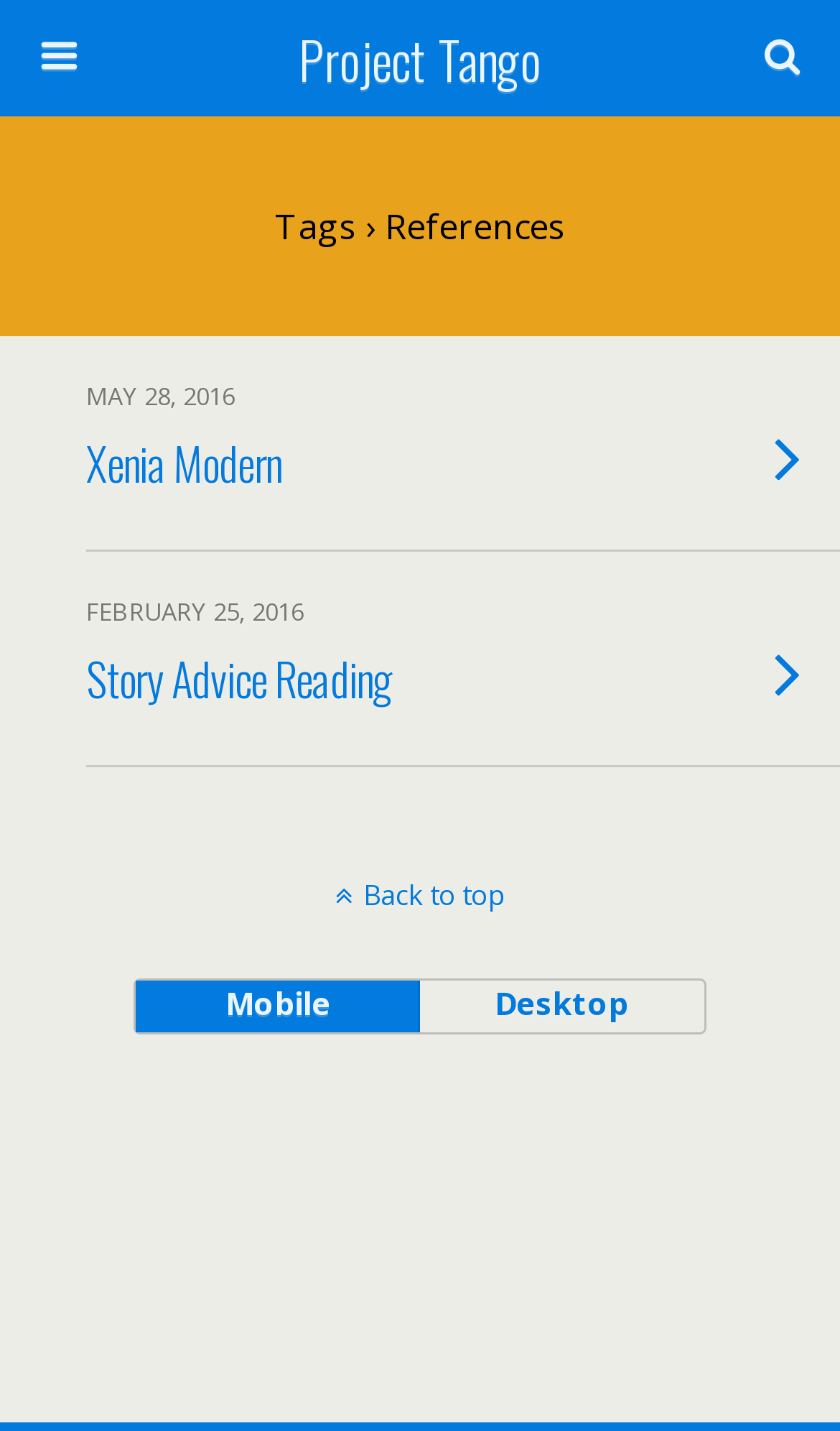Craft a detailed narrative of the webpage's structure and content.

The webpage is titled "References | Project Tango" and has a prominent link to "Project Tango" at the top center of the page. Below this, there is a search bar with a text box labeled "Search this website…" and a "Search" button to its right. 

To the right of the search bar, there is a static text "Tags › References". 

The main content of the page is a list of references, with each item consisting of a link and a heading. The first reference is "MAY 28, 2016 Xenia Modern" with a heading "Xenia Modern", and the second reference is "FEBRUARY 25, 2016 Story Advice Reading" with a heading "Story Advice Reading". These references are stacked vertically, with the first one at the top and the second one below it.

At the bottom of the page, there is a "Back to top" link, which is centered horizontally. Below this, there are two buttons, "Mobile" and "Desktop", which are positioned side by side, with "Mobile" on the left and "Desktop" on the right.